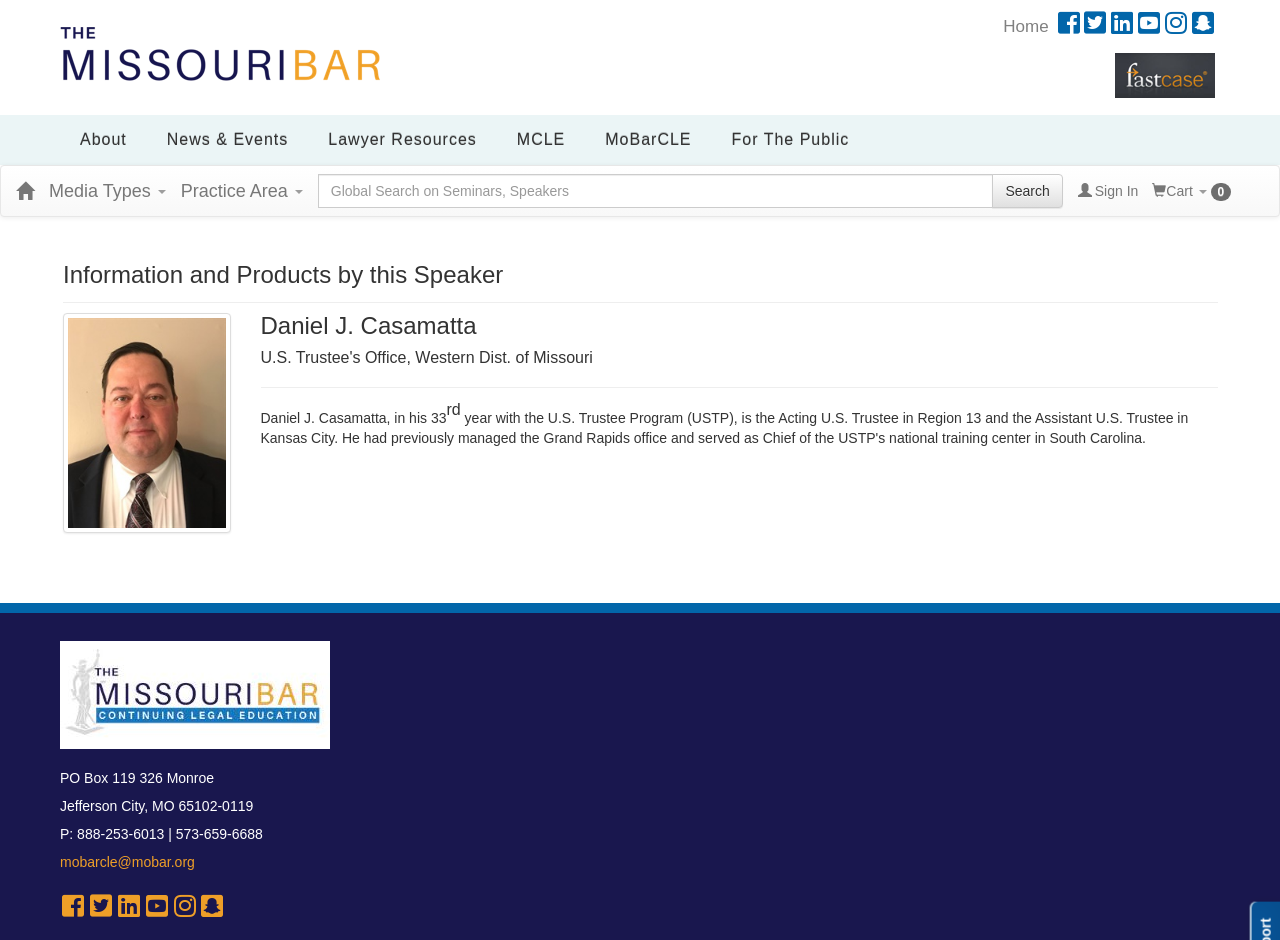Describe all the key features and sections of the webpage thoroughly.

The webpage is about Daniel J. Casamatta, a lawyer with a profile picture displayed at the top left corner. Below the profile picture, there is a navigation menu with links to "Home", "About", "News & Events", "Lawyer Resources", "MCLE", "MoBarCLE", and "For The Public". 

On the top right corner, there is a search bar with a "Search" button. Next to the search bar, there are links to "Sign In" and "Cart" with a count of 0 items. 

The main content of the webpage is divided into two sections. The first section has a heading "Information and Products by this Speaker" and displays information about Daniel J. Casamatta, including his name, title, and affiliation. 

The second section provides more details about Daniel J. Casamatta, including a brief bio that mentions he is a 1982 graduate of the Case Western Reserve University School of Law in Cleveland, Ohio, and has been the Assistant United States Trustee in charge of the Kansas City, Missouri. His contact information, including address, phone numbers, and email, is also provided. 

There are several social media links and icons scattered throughout the webpage, including at the top right corner and at the bottom of the page.